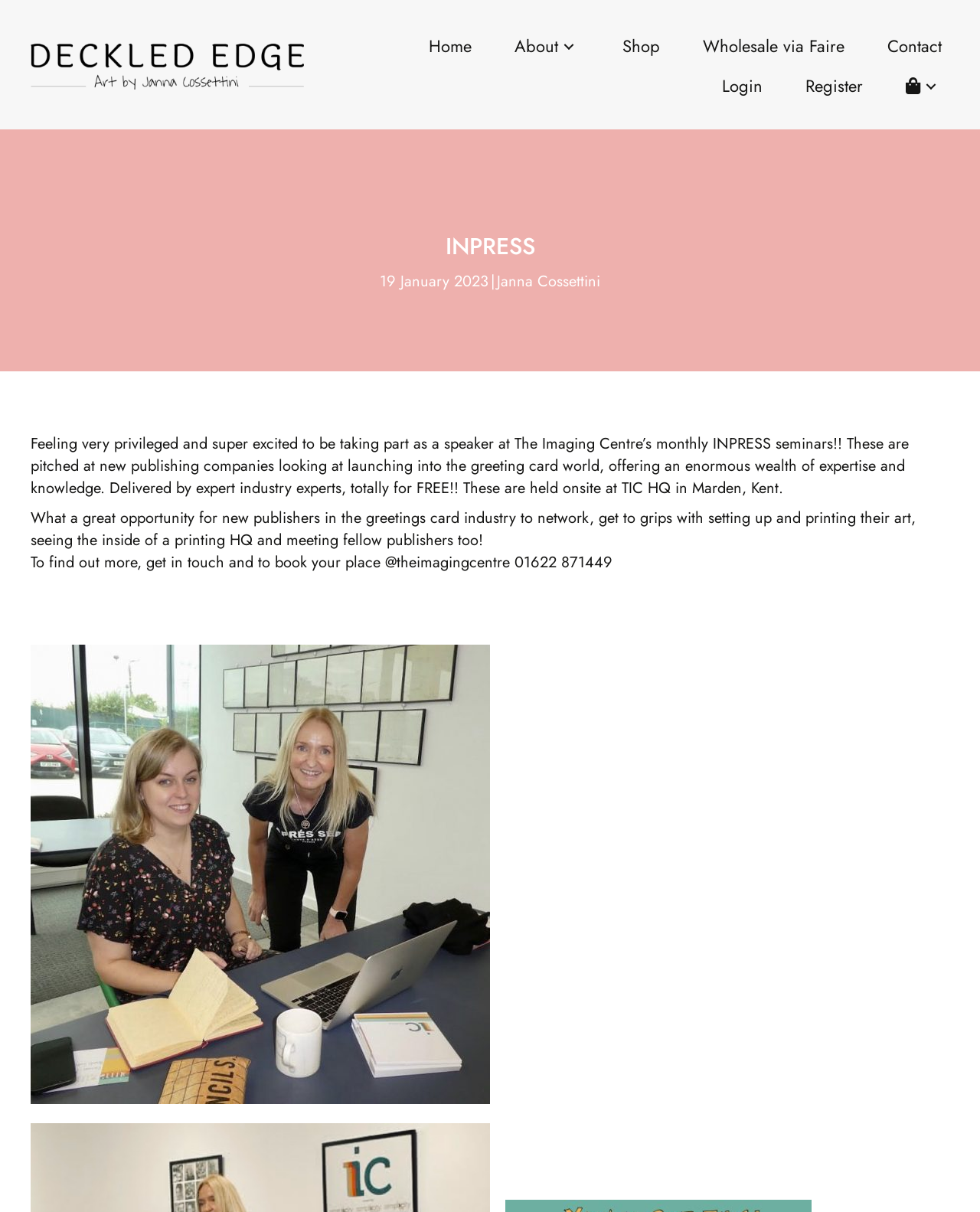What is the topic of the seminars?
Please provide a single word or phrase as your answer based on the image.

Greeting card industry